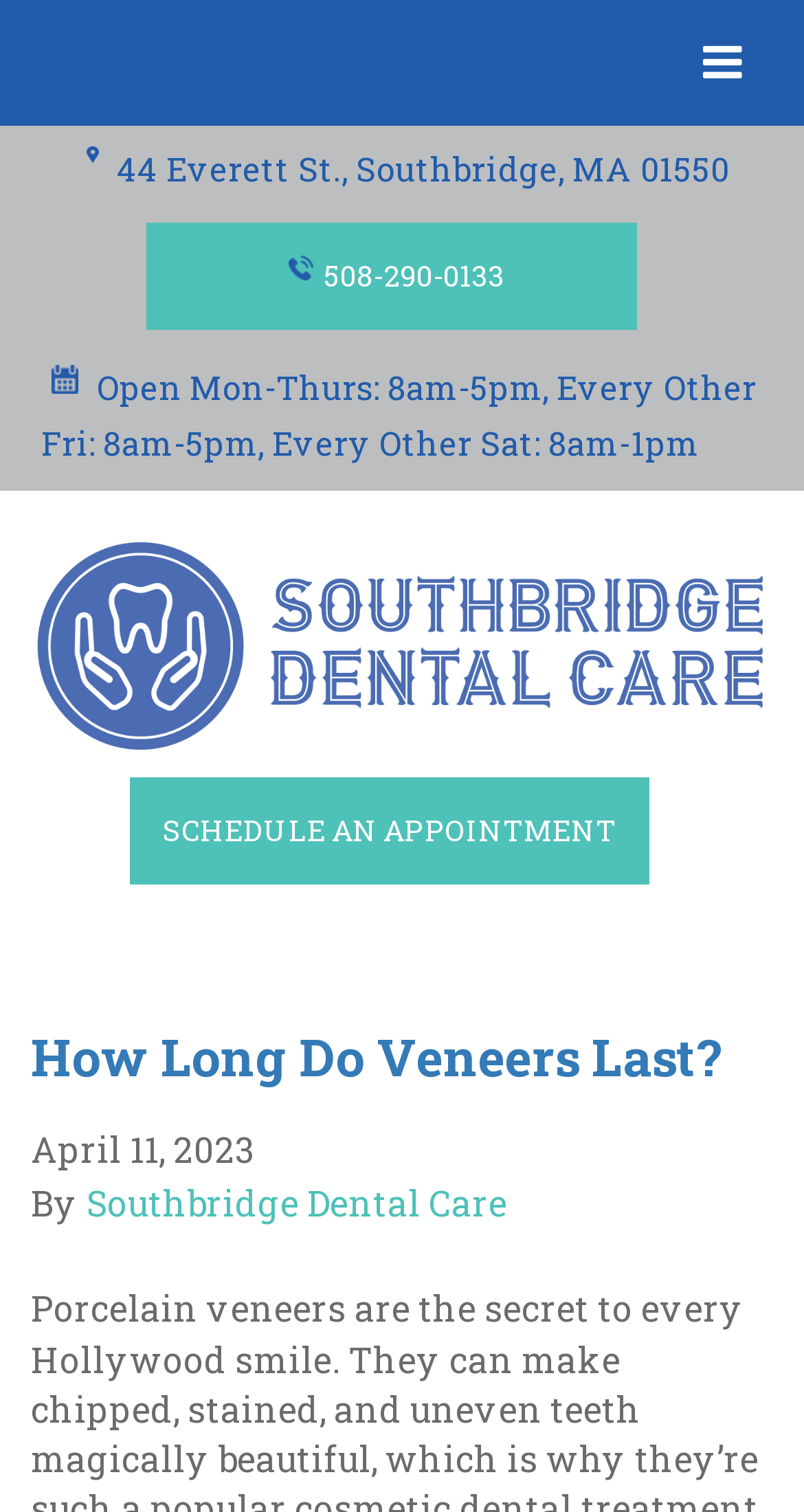What is the phone number of Southbridge Dental Care?
Based on the image, please offer an in-depth response to the question.

I found the phone number by looking at the link element with the text 'phone icon 508-290-0133' which is located at the top of the webpage, next to the address.